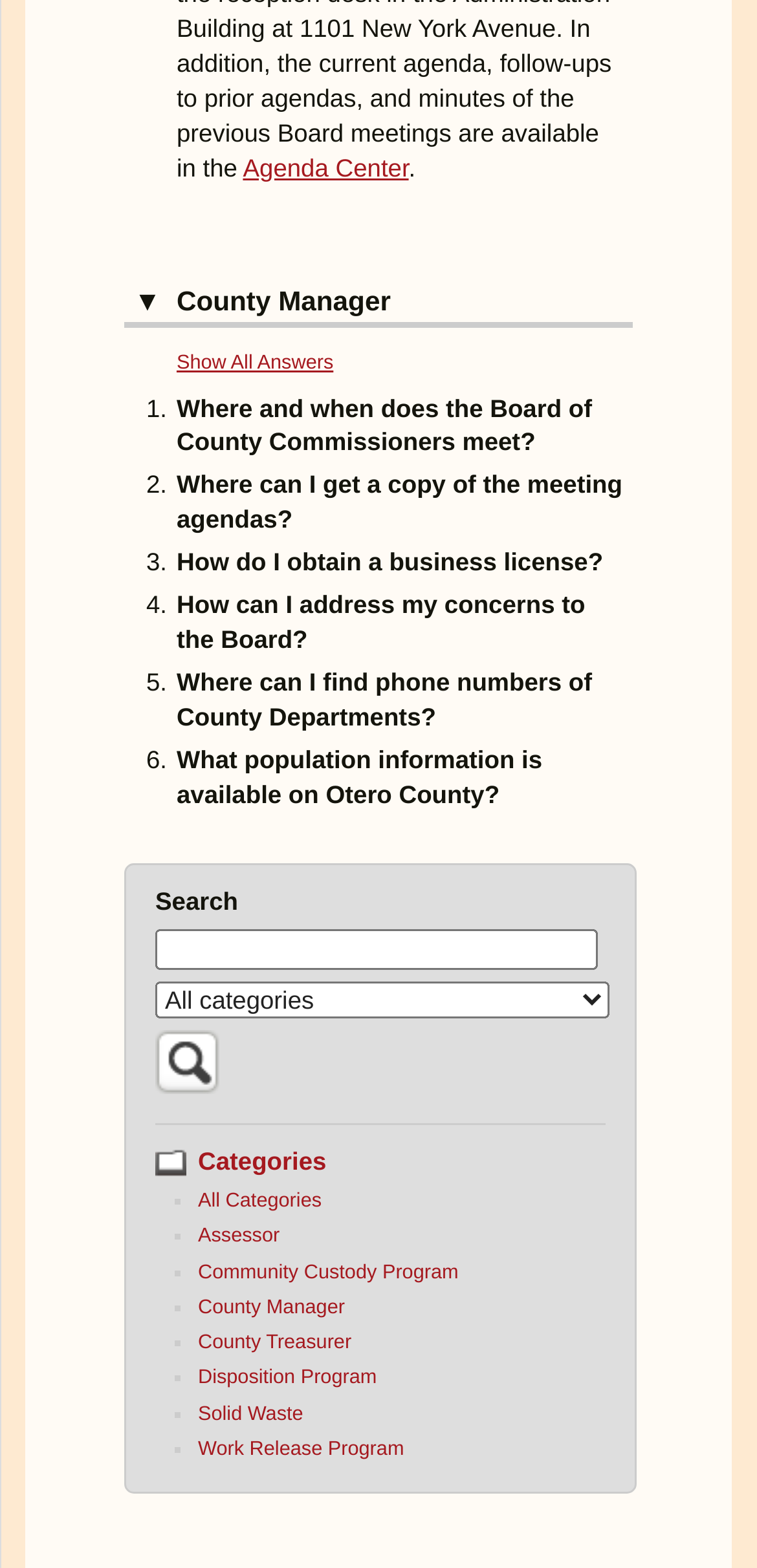Use a single word or phrase to answer this question: 
How many FAQs are listed on this page?

6